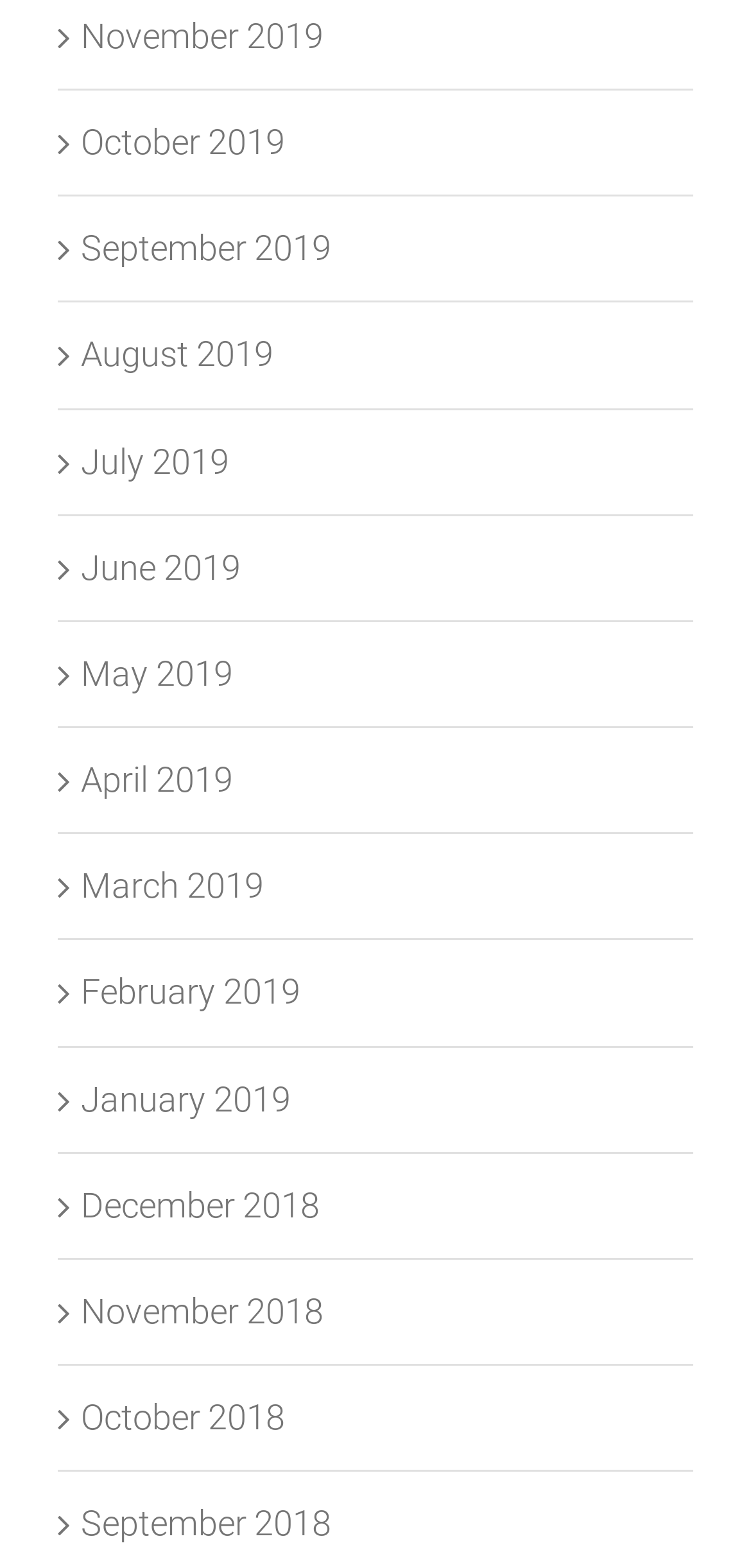Locate the bounding box coordinates of the clickable element to fulfill the following instruction: "Check August 2019 updates". Provide the coordinates as four float numbers between 0 and 1 in the format [left, top, right, bottom].

[0.108, 0.213, 0.364, 0.239]